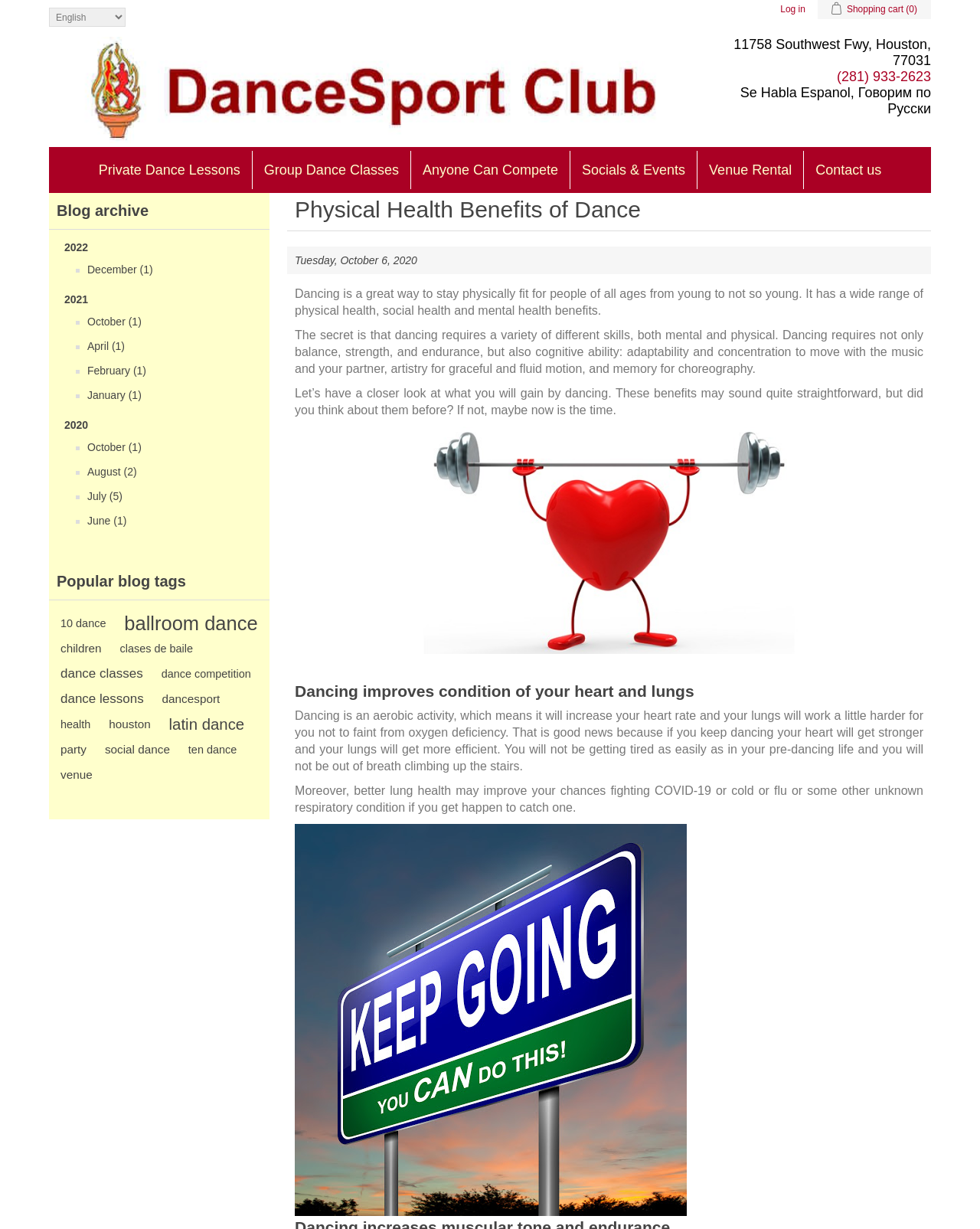Please provide the bounding box coordinates in the format (top-left x, top-left y, bottom-right x, bottom-right y). Remember, all values are floating point numbers between 0 and 1. What is the bounding box coordinate of the region described as: (281) 933-2623

[0.854, 0.056, 0.95, 0.069]